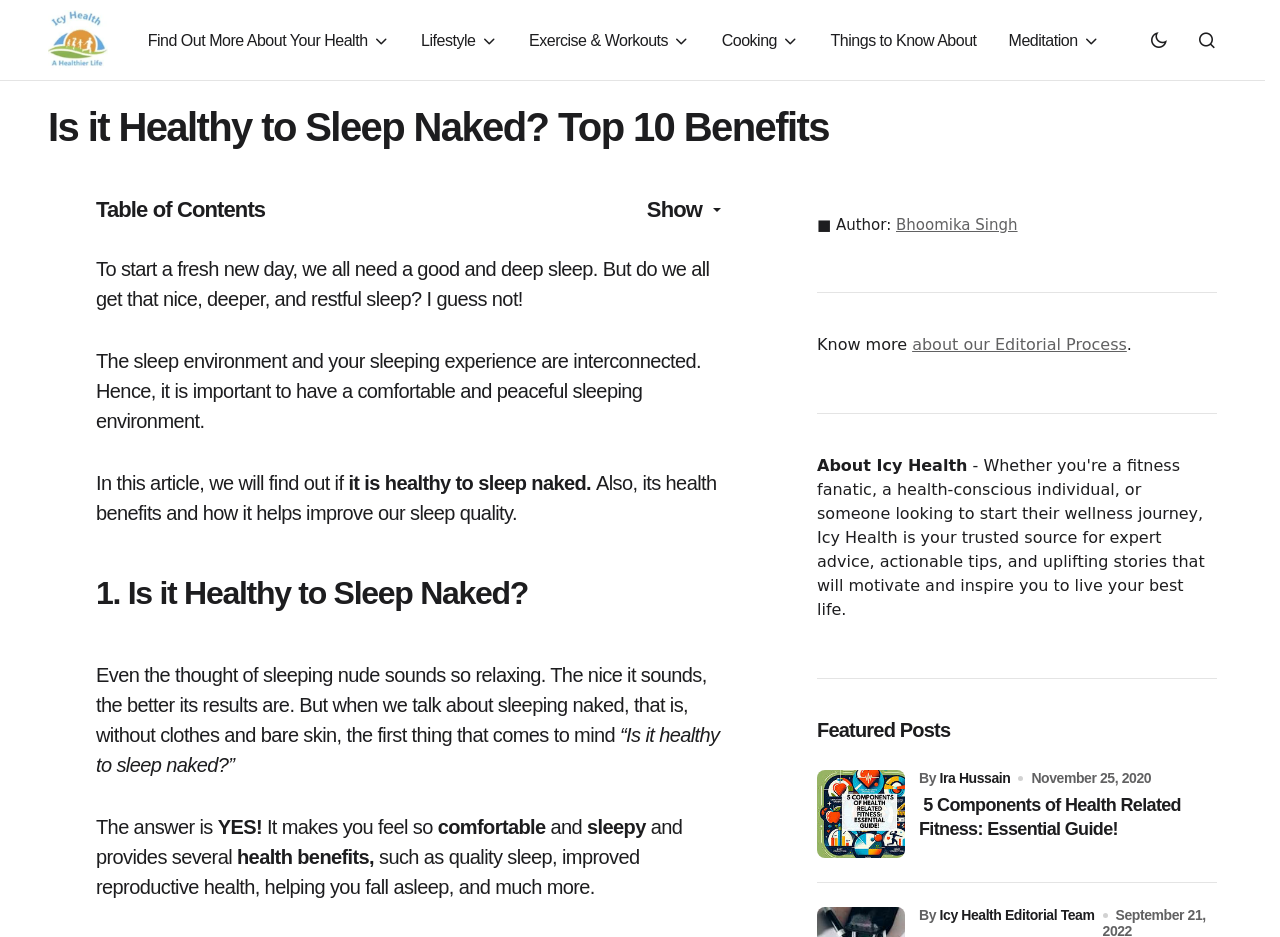Locate the coordinates of the bounding box for the clickable region that fulfills this instruction: "View the featured post about 5 Components of Health Related Fitness".

[0.638, 0.821, 0.707, 0.915]